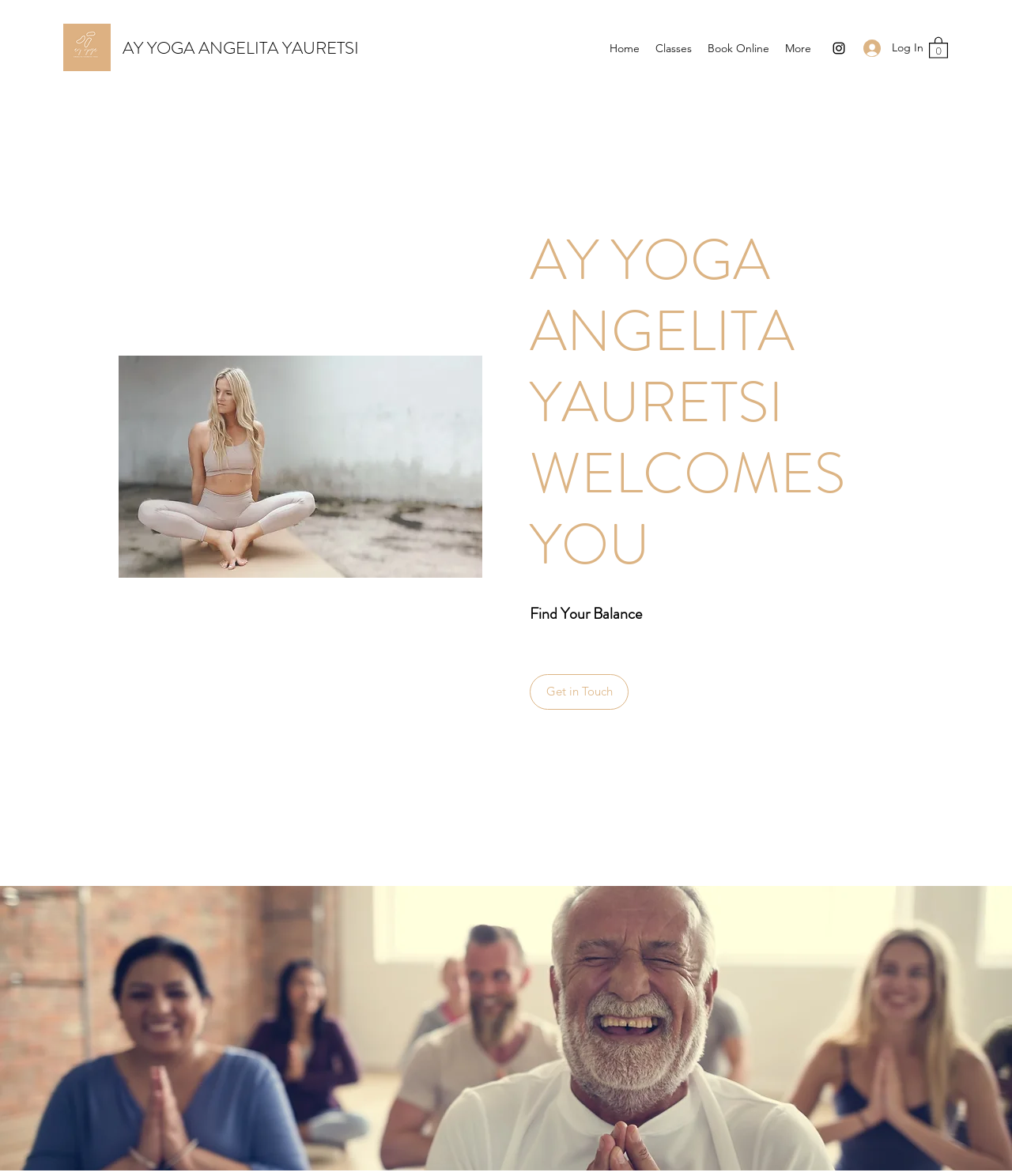Please specify the bounding box coordinates of the clickable region necessary for completing the following instruction: "View the 'Wednesday Power Yoga and Core 6.15pm' header". The coordinates must consist of four float numbers between 0 and 1, i.e., [left, top, right, bottom].

[0.0, 0.753, 1.0, 0.995]